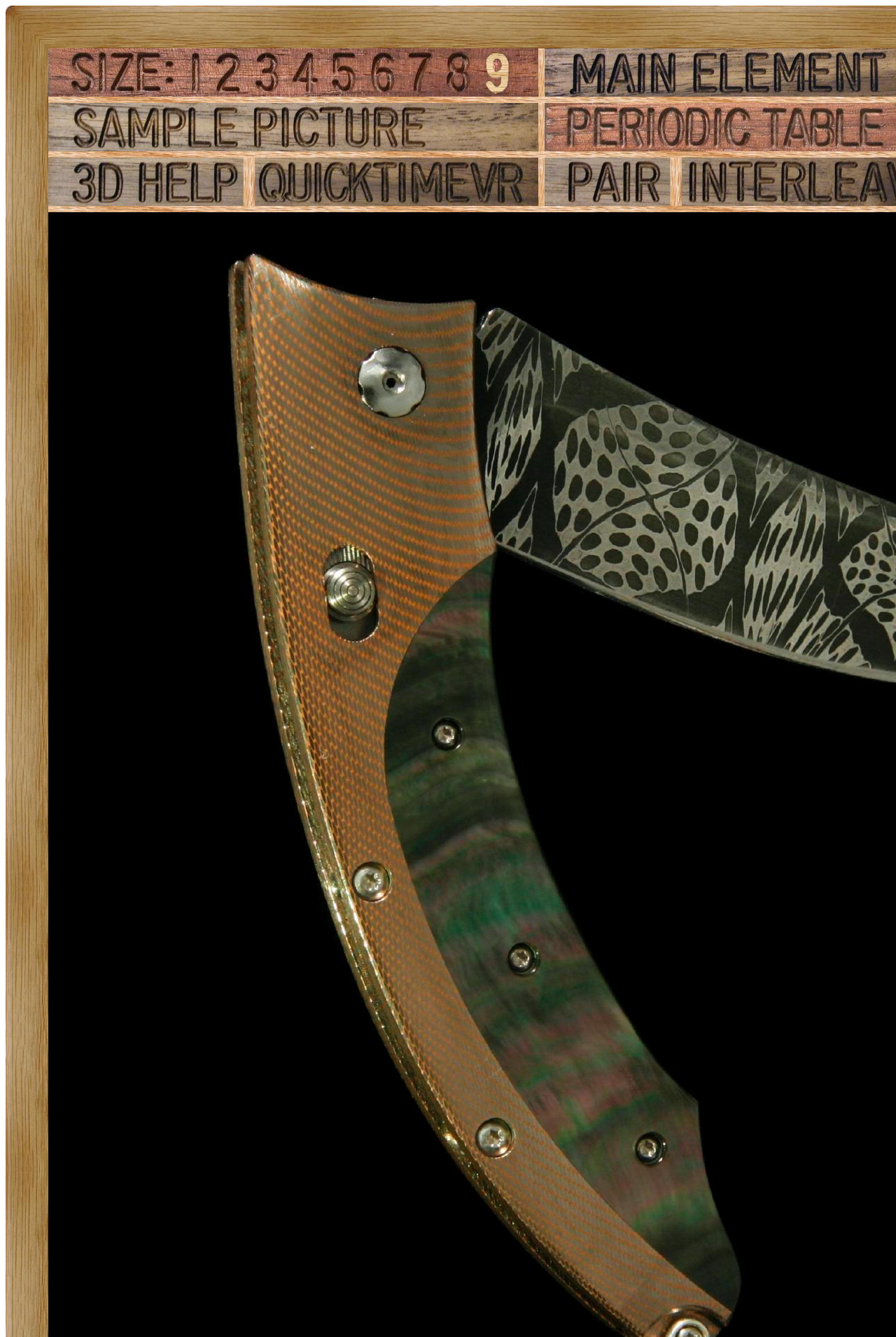Explain the webpage's layout and main content in detail.

The webpage appears to be a display of a sample of the element Niobium in the Periodic Table. At the top-left corner, there is a table with multiple cells. The first cell is relatively small, and the subsequent cells are larger and arranged horizontally. 

There is a link located in the second row of the table, positioned near the top-left corner of the webpage. The link is surrounded by other table cells, with two cells to its left and two cells to its right. 

The overall structure of the webpage is organized, with a clear arrangement of table cells and a prominent link.